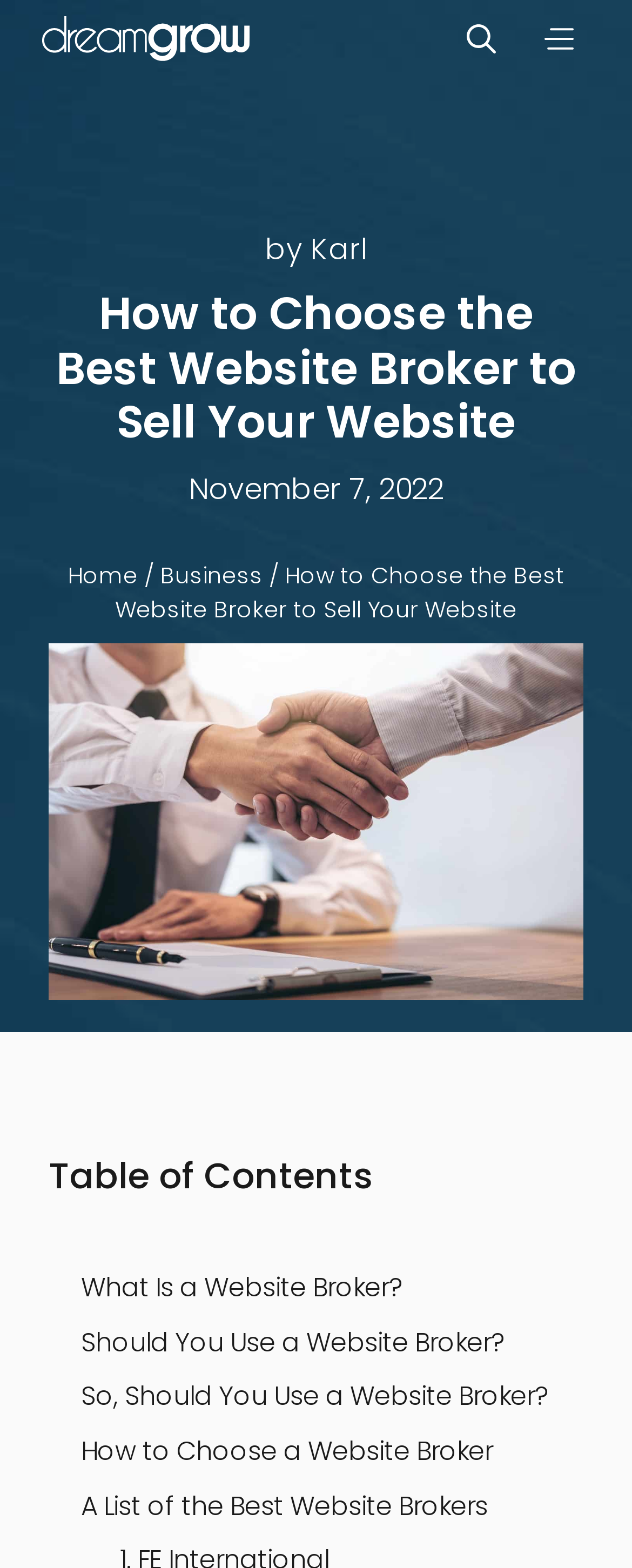Please identify the bounding box coordinates of the element's region that I should click in order to complete the following instruction: "Subscribe to RSS". The bounding box coordinates consist of four float numbers between 0 and 1, i.e., [left, top, right, bottom].

None